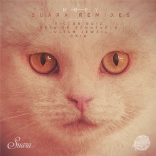Provide an in-depth description of the image.

The image features the cover art for the track "Suara Remixes" by Moby, released on March 6, 2017. The artwork prominently displays a close-up of a cat's face, characterized by its striking orange eyes and soft white fur, creating a captivating and surreal visual appeal. The title is elegantly stylized at the top, while the word "Suara" is displayed at the bottom, indicating the label associated with this release. This cover exemplifies a blend of modern music aesthetics with an artistic flair, reflecting Moby's eclectic style in the electronic music scene.